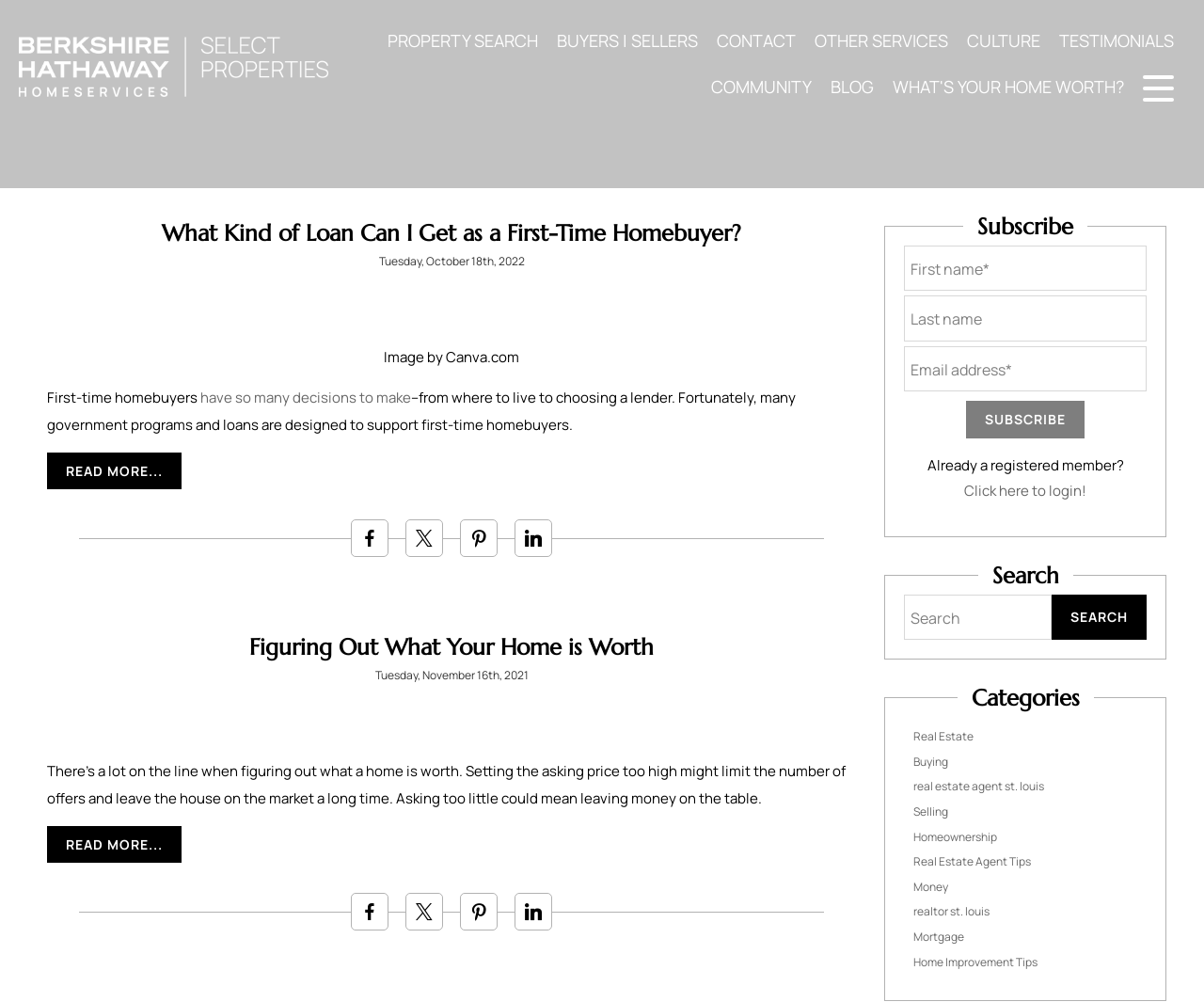Locate the bounding box coordinates of the element to click to perform the following action: 'Share on Facebook for 'Figuring Out What Your Home is Worth''. The coordinates should be given as four float values between 0 and 1, in the form of [left, top, right, bottom].

[0.291, 0.891, 0.323, 0.929]